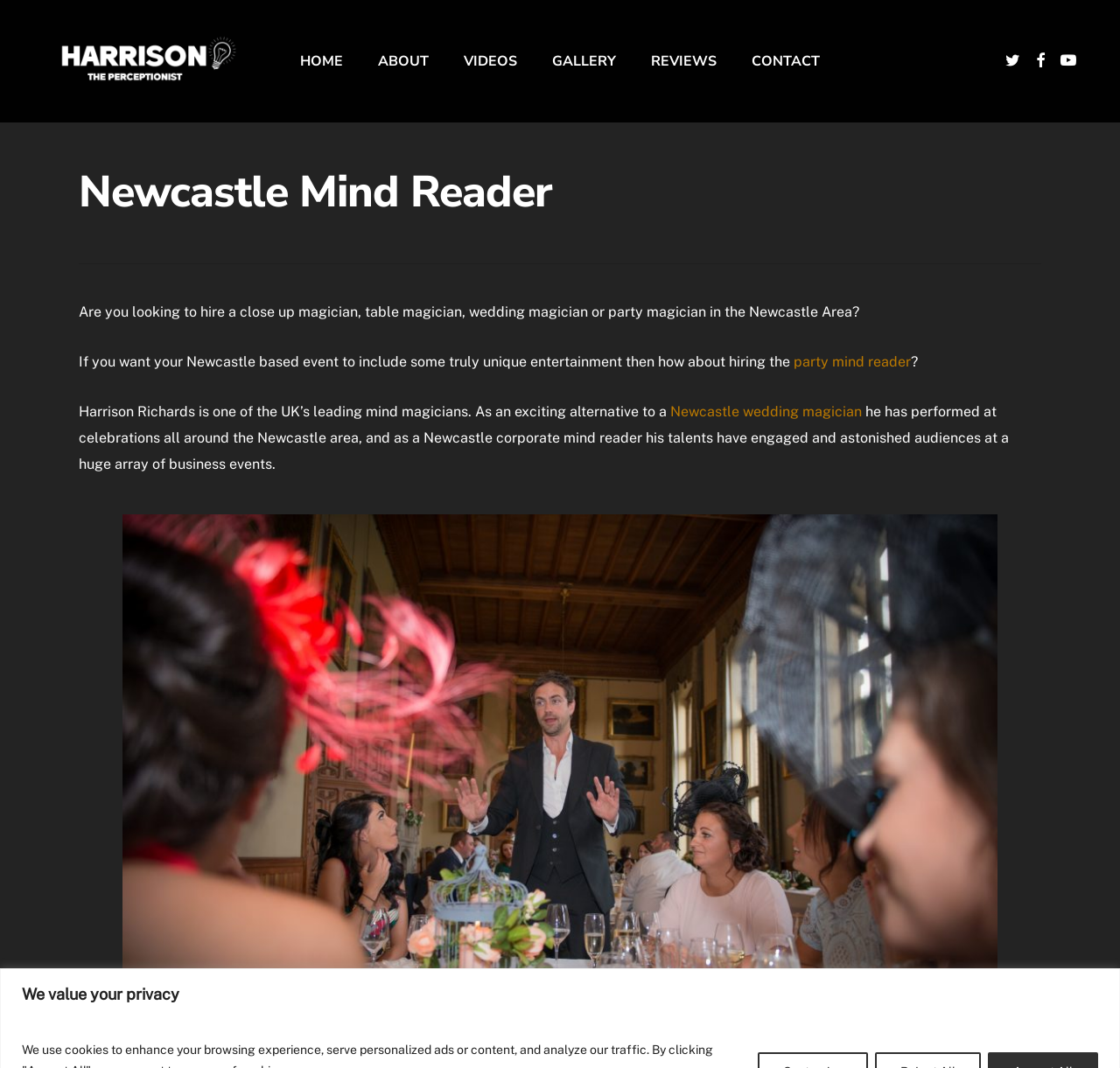What is the name of the organization that Harrison Richards is a part of?
Use the information from the screenshot to give a comprehensive response to the question.

I found the answer by looking at the image 'Equity Logo' which indicates that Harrison Richards is a part of the Equity organization.